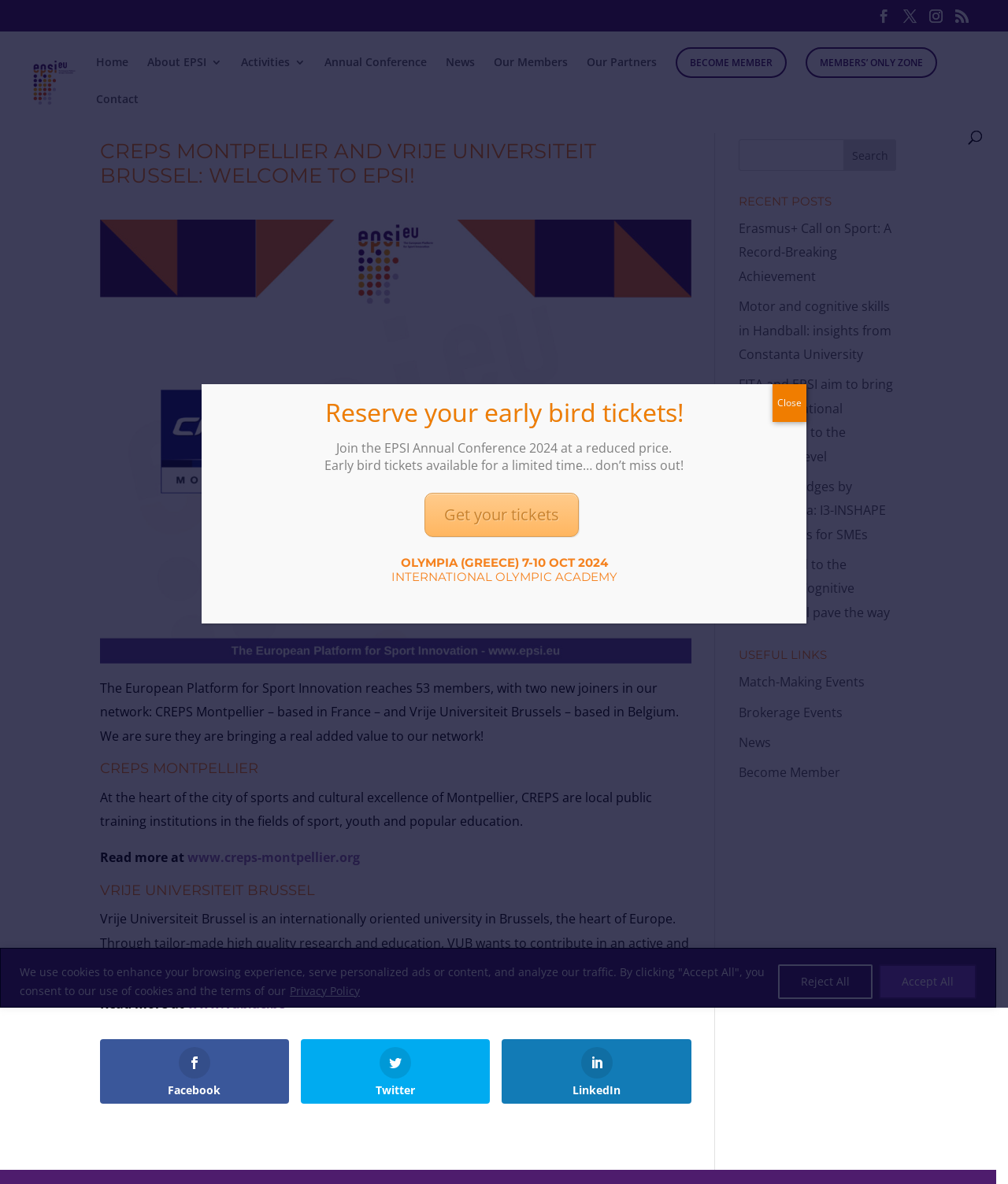Can you determine the main header of this webpage?

CREPS MONTPELLIER AND VRIJE UNIVERSITEIT BRUSSEL: WELCOME TO EPSI!